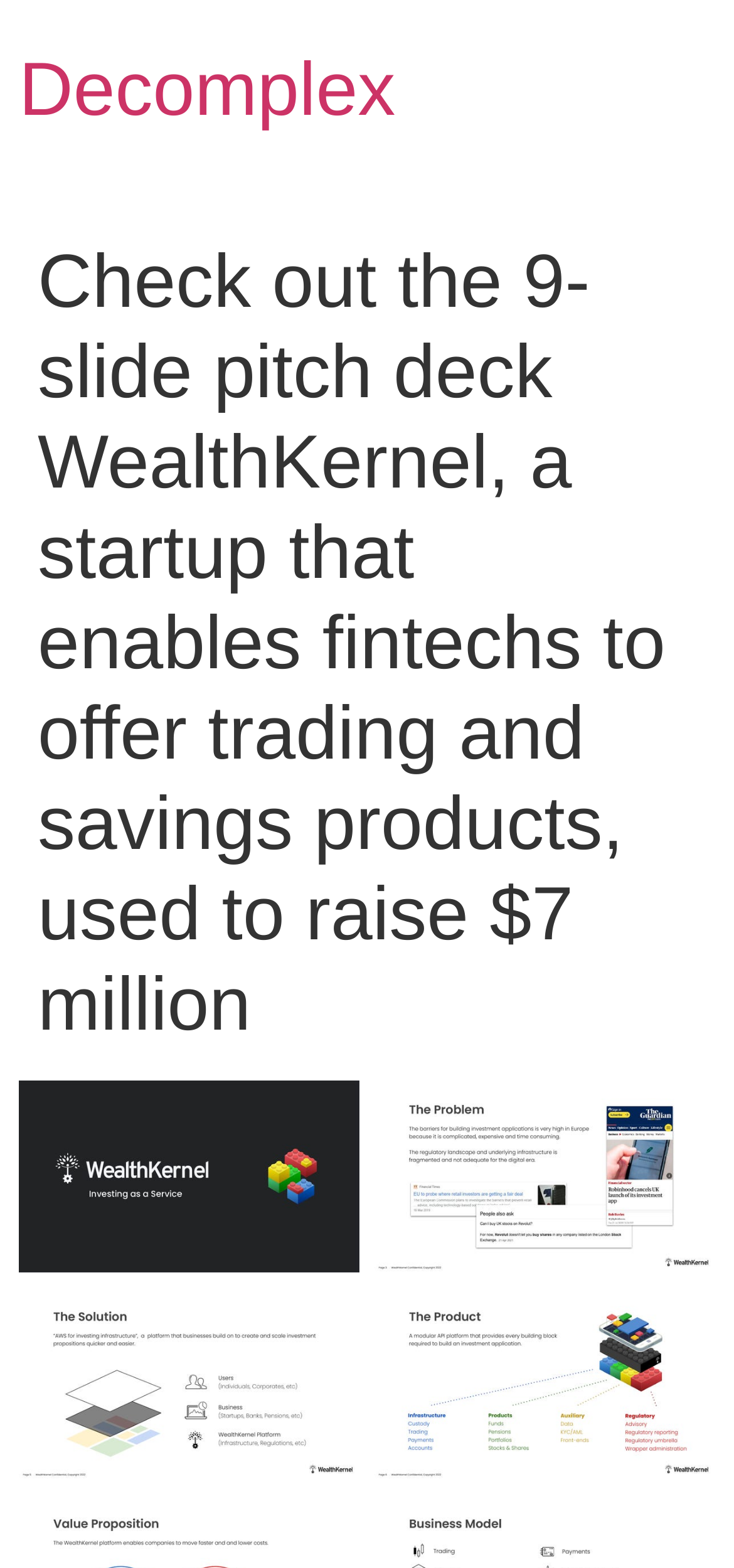How many slides are in the pitch deck?
Based on the image, give a concise answer in the form of a single word or short phrase.

9